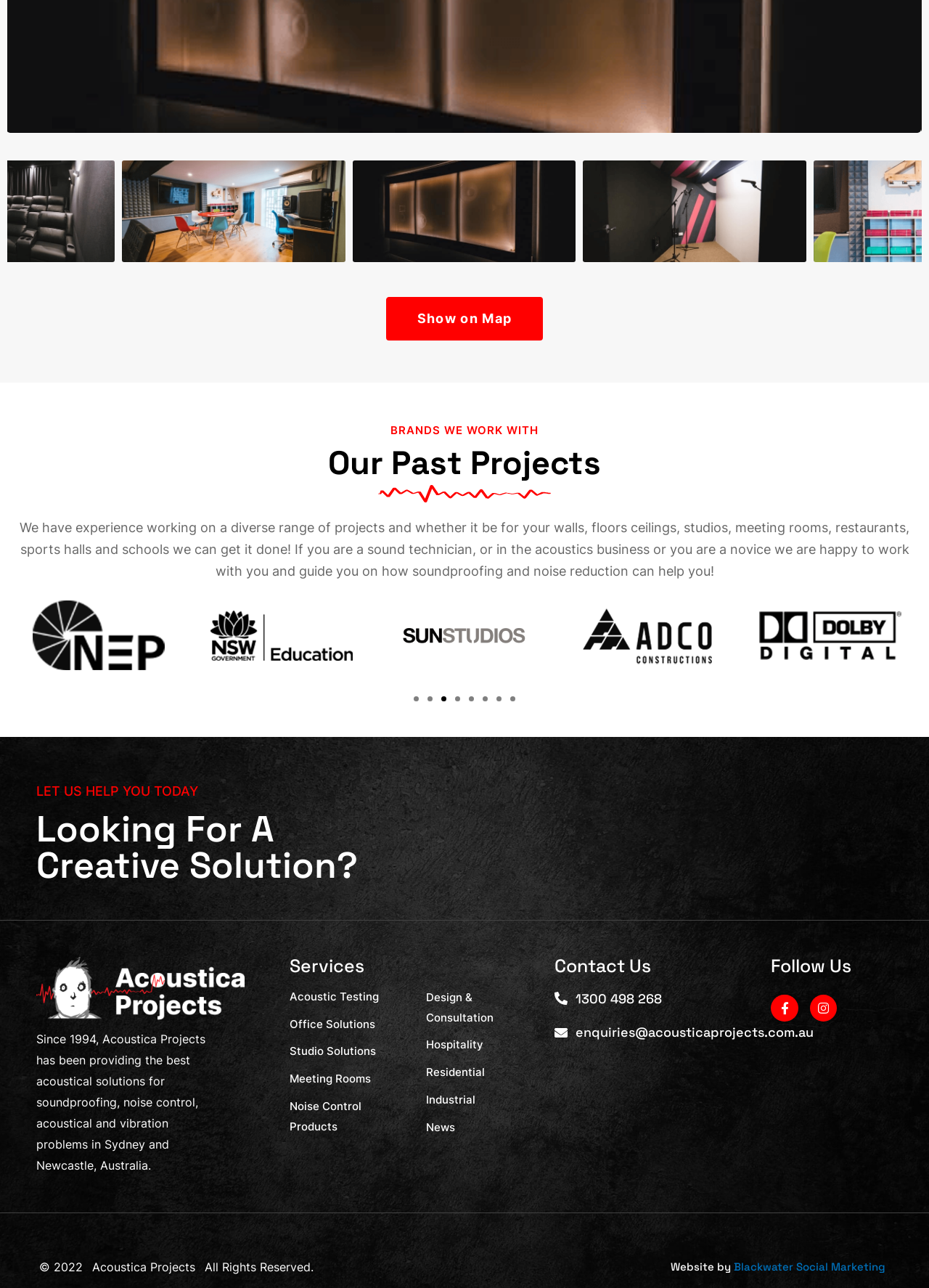Please provide the bounding box coordinates for the element that needs to be clicked to perform the instruction: "Contact us by phone". The coordinates must consist of four float numbers between 0 and 1, formatted as [left, top, right, bottom].

[0.597, 0.766, 0.83, 0.785]